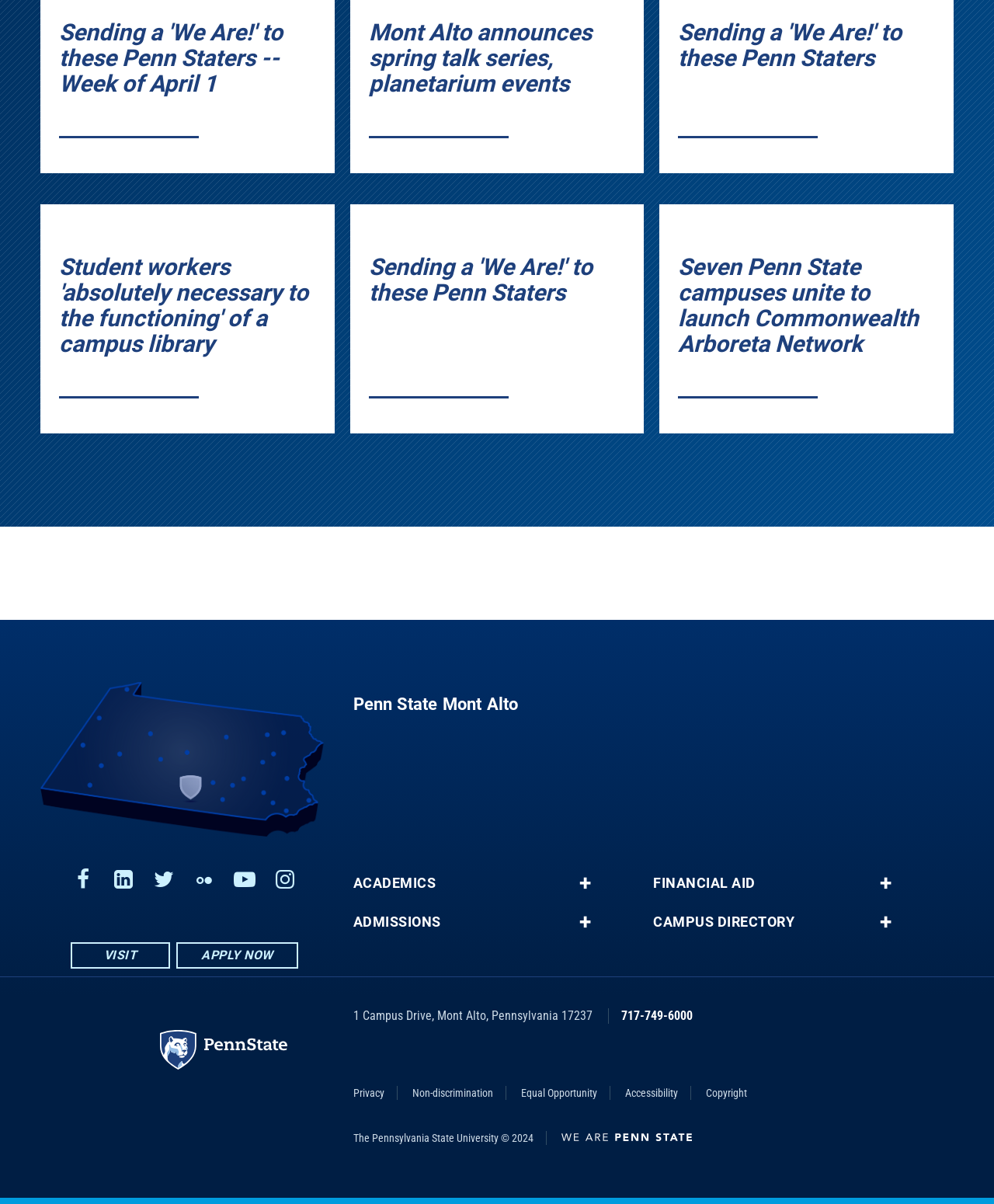Please determine the bounding box coordinates, formatted as (top-left x, top-left y, bottom-right x, bottom-right y), with all values as floating point numbers between 0 and 1. Identify the bounding box of the region described as: 2 Data and facts

None